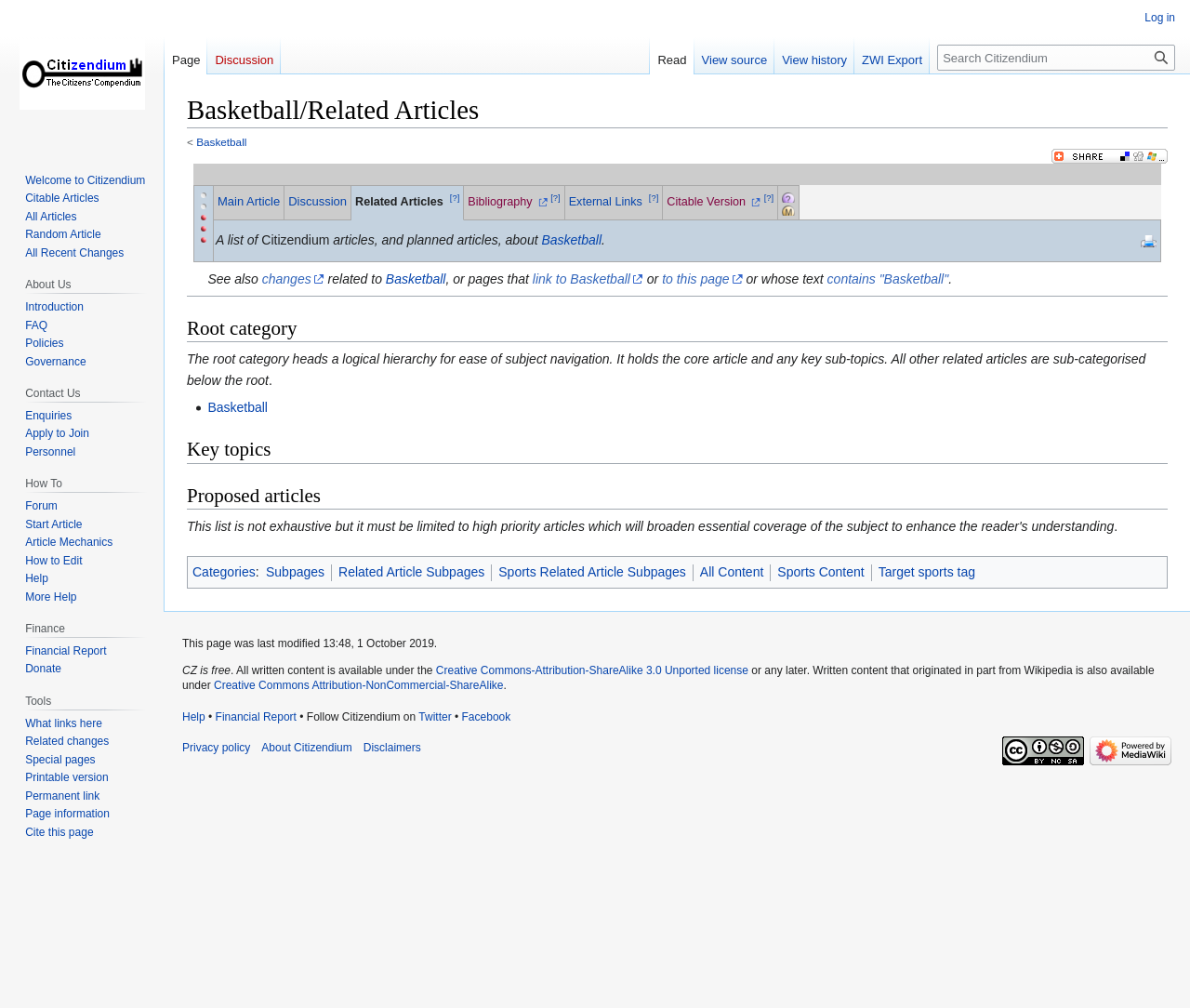Could you highlight the region that needs to be clicked to execute the instruction: "Print the current page"?

[0.957, 0.228, 0.973, 0.248]